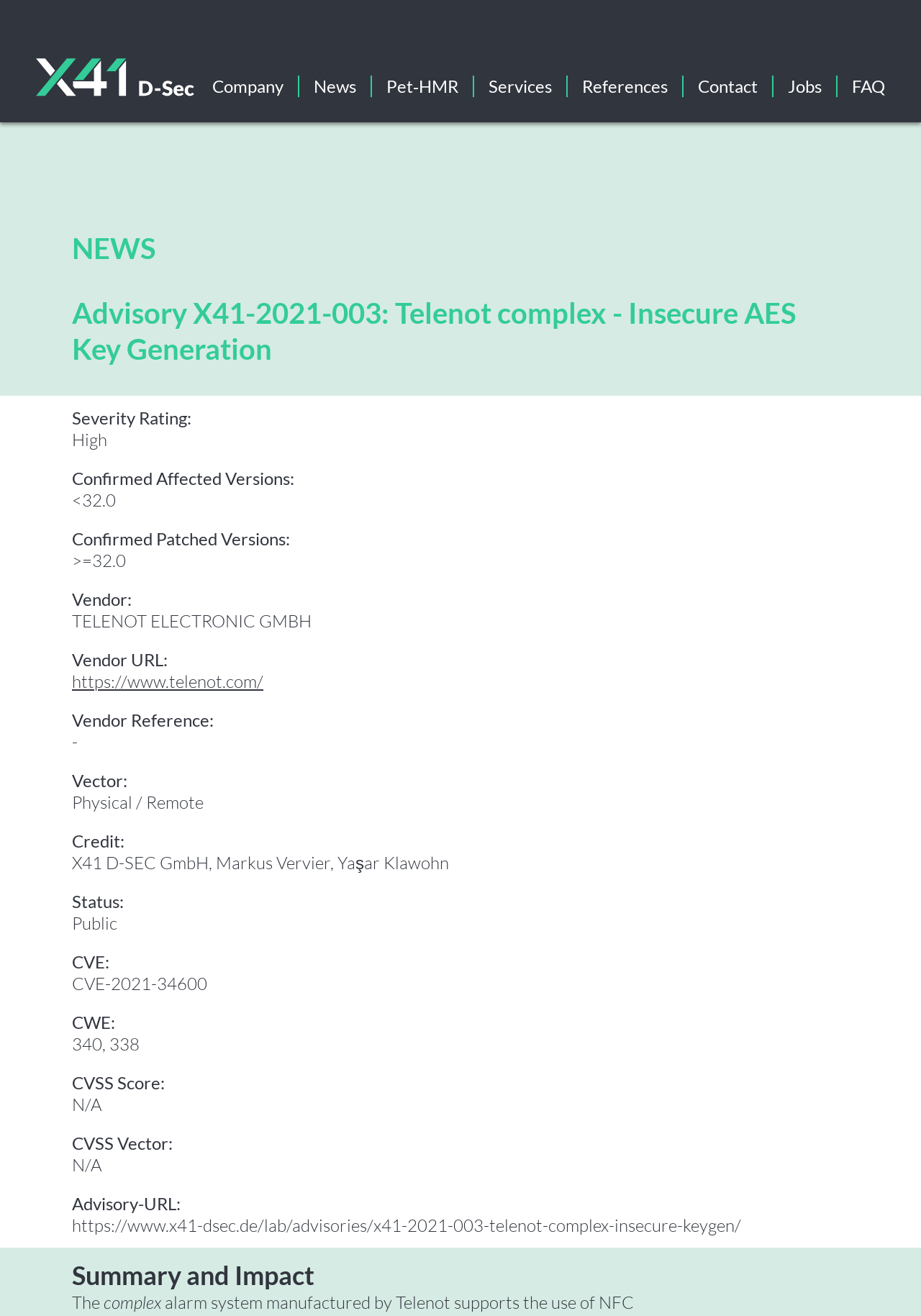Find the bounding box coordinates for the area that must be clicked to perform this action: "Go to Company".

[0.23, 0.057, 0.308, 0.074]